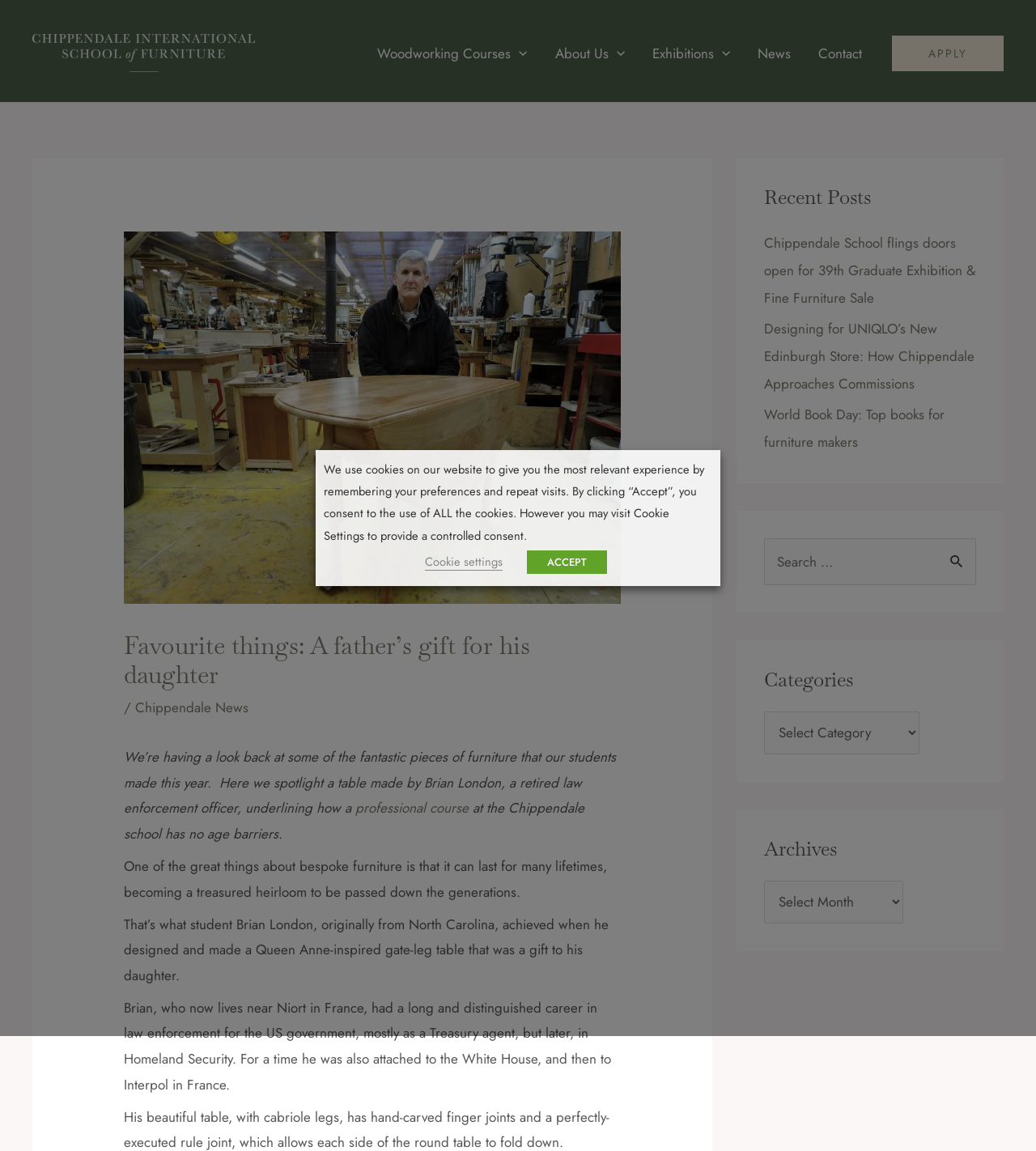Based on the image, give a detailed response to the question: What are the categories mentioned on the webpage?

I found that there is a combobox labeled 'Categories' on the webpage, but it does not specify what the categories are. Therefore, I cannot provide a specific answer.